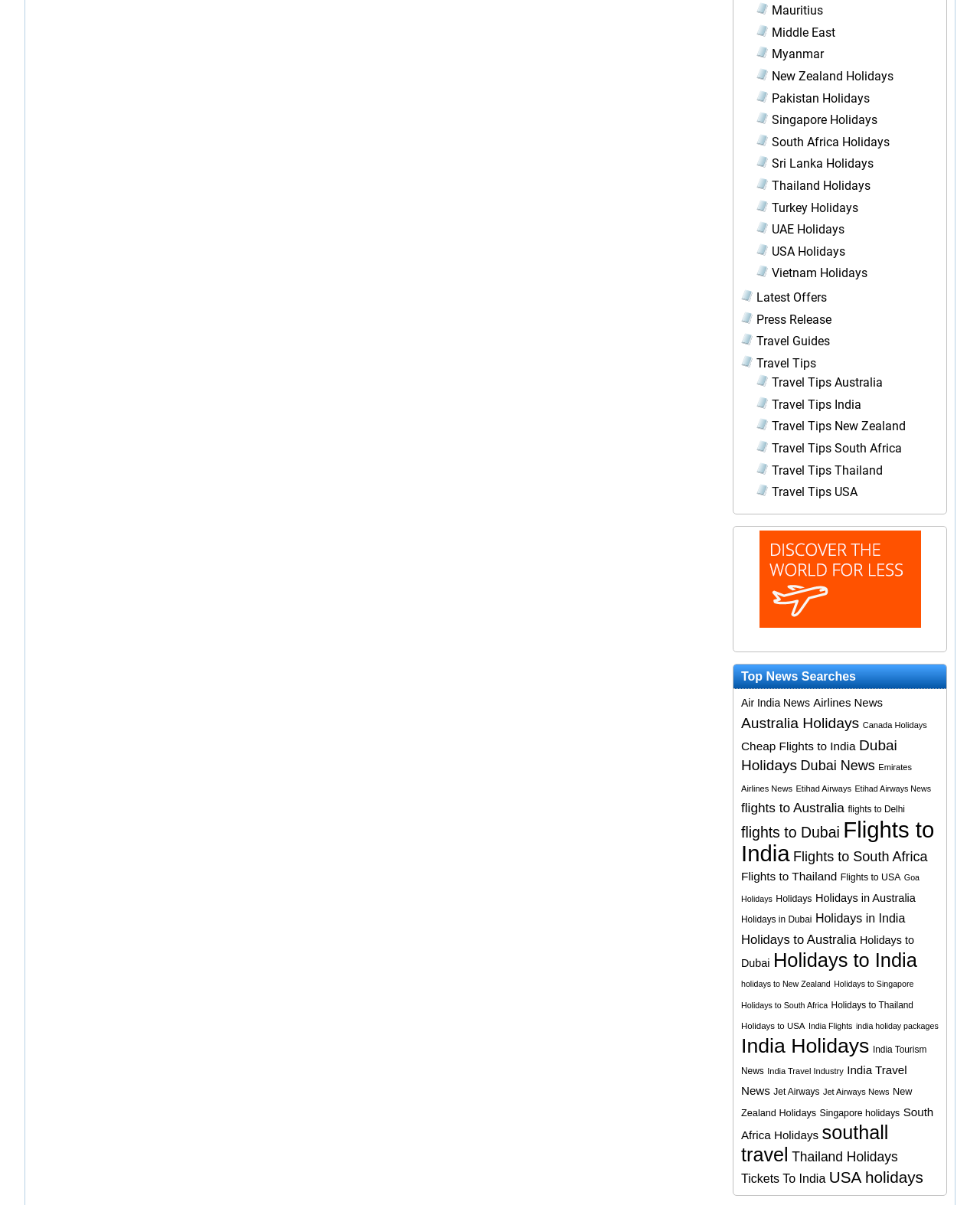Based on the image, provide a detailed response to the question:
How many news-related links are on the webpage?

I counted the links that contain the word 'News' or are related to news, such as 'Air India News', 'Airlines News', 'India Tourism News', etc., and found a total of 7 news-related links.